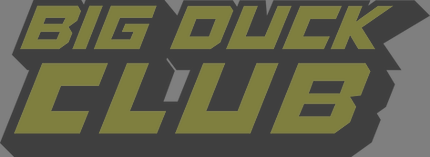Elaborate on the contents of the image in great detail.

The image prominently features the bold logo of the "Big Duck Club," showcasing the words "BIG DUCK CLUB" in an eye-catching stylized font. The text is set against a dark backdrop, enhancing its visibility and impact. This logo represents a community or brand likely associated with automotive culture, particularly focusing on customization and parts for cars, as indicated by its context on the website. The design itself conveys a sense of energy and enthusiasm, appealing to enthusiasts looking for products like the E36 Coupe Door Card.